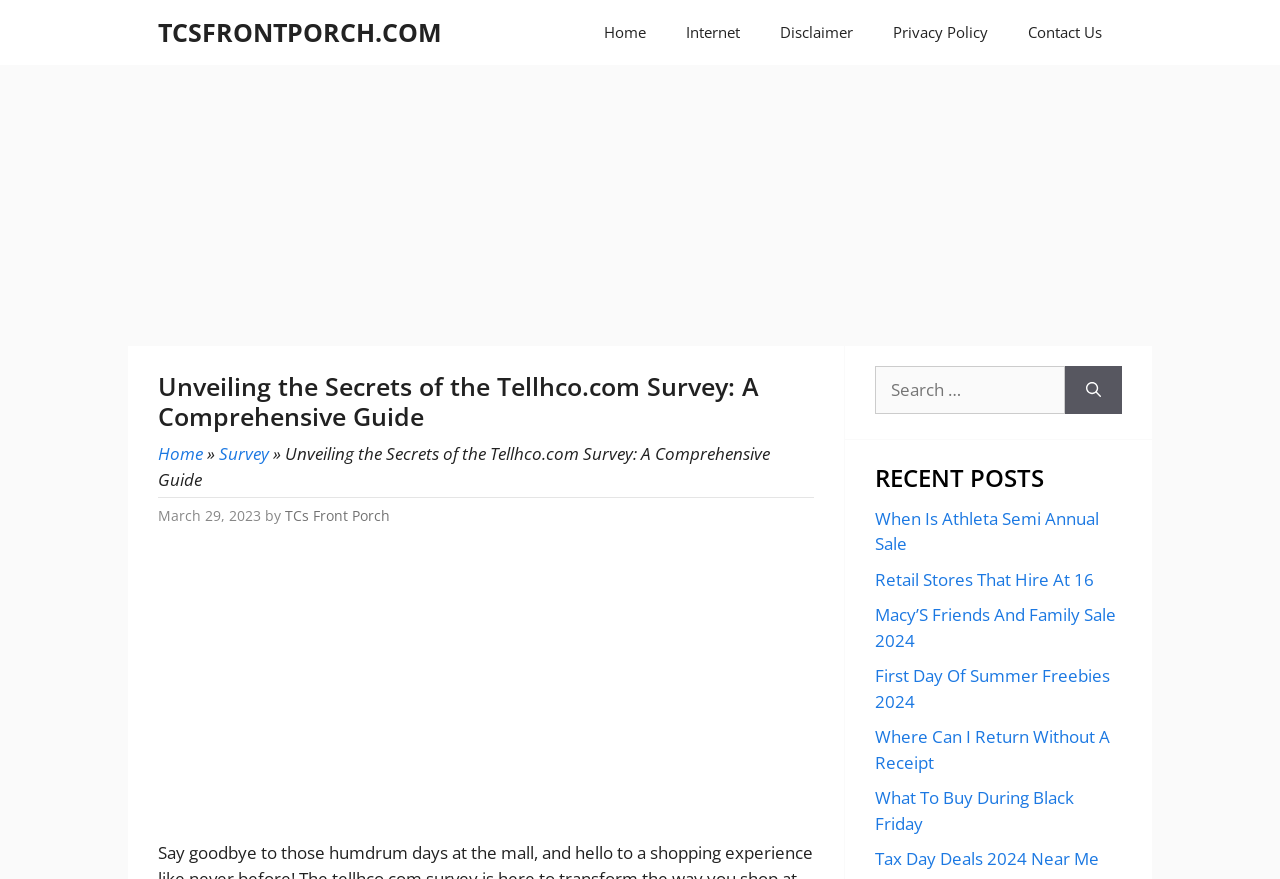Please answer the following question using a single word or phrase: 
What type of content is available on this website?

Survey guides and retail information